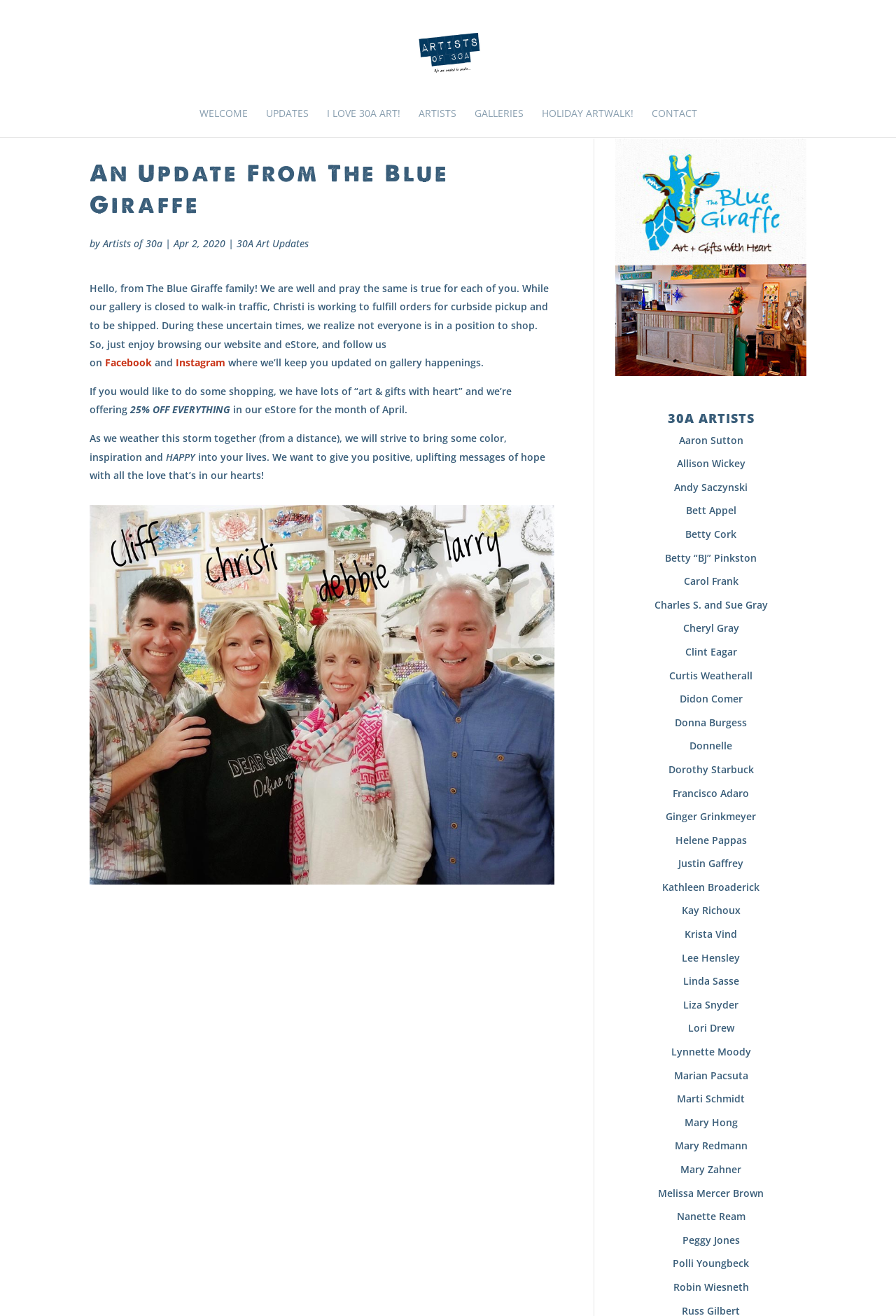Analyze the image and provide a detailed answer to the question: What is the purpose of the webpage?

Based on the webpage content, I found that the webpage is an update from the gallery, informing customers about the current situation, and providing information about shopping and staying connected with the gallery.